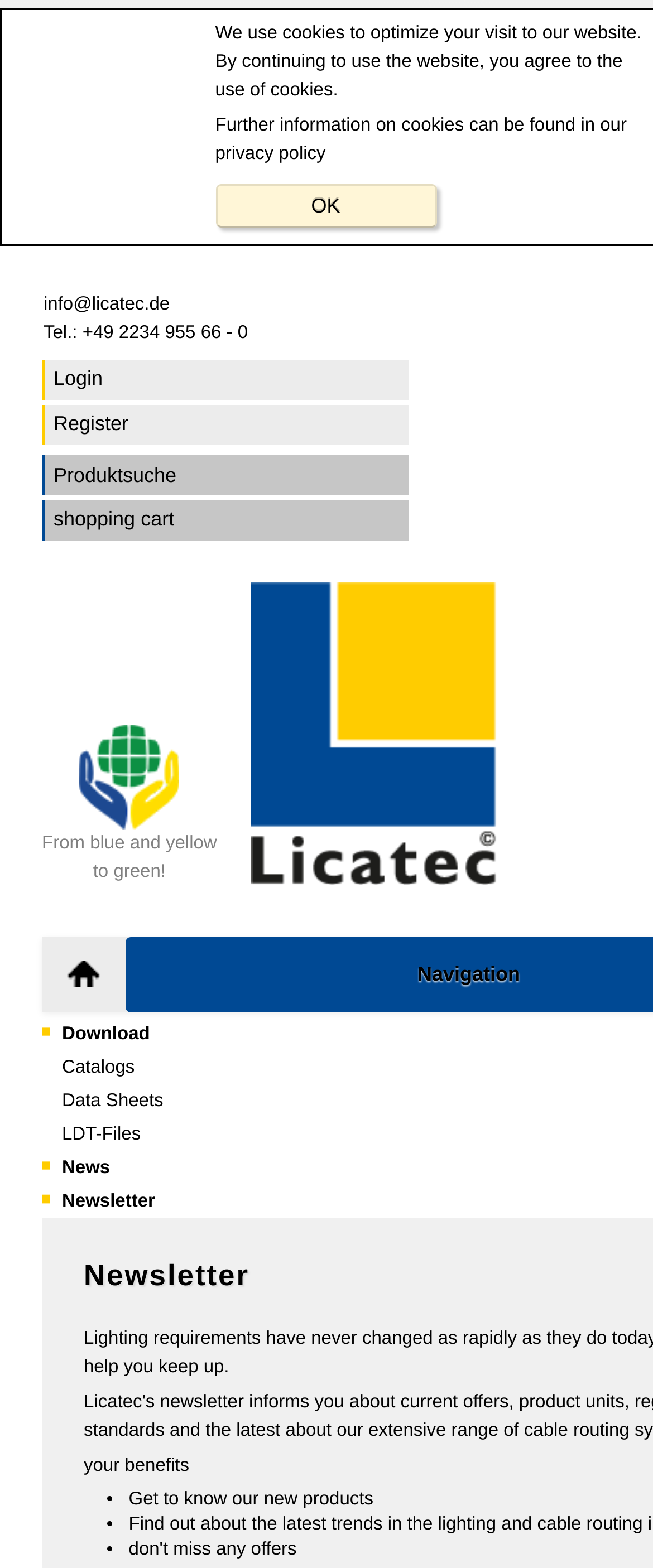Predict the bounding box coordinates of the UI element that matches this description: "Remember Me As a Flower". The coordinates should be in the format [left, top, right, bottom] with each value between 0 and 1.

None